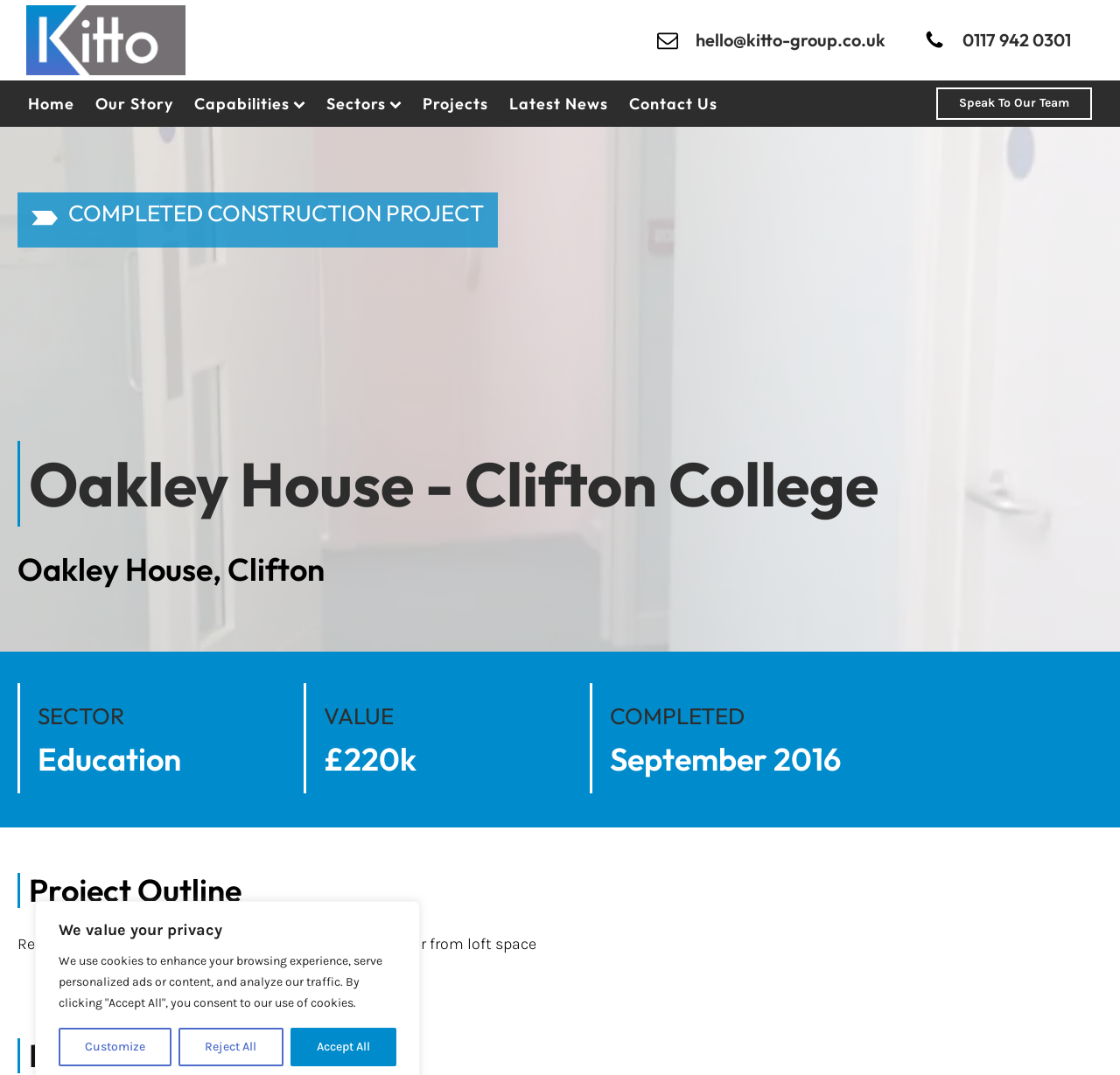Identify the bounding box coordinates for the element you need to click to achieve the following task: "Read more about the 'Oakley House - Clifton College' project". The coordinates must be four float values ranging from 0 to 1, formatted as [left, top, right, bottom].

[0.026, 0.41, 0.784, 0.489]